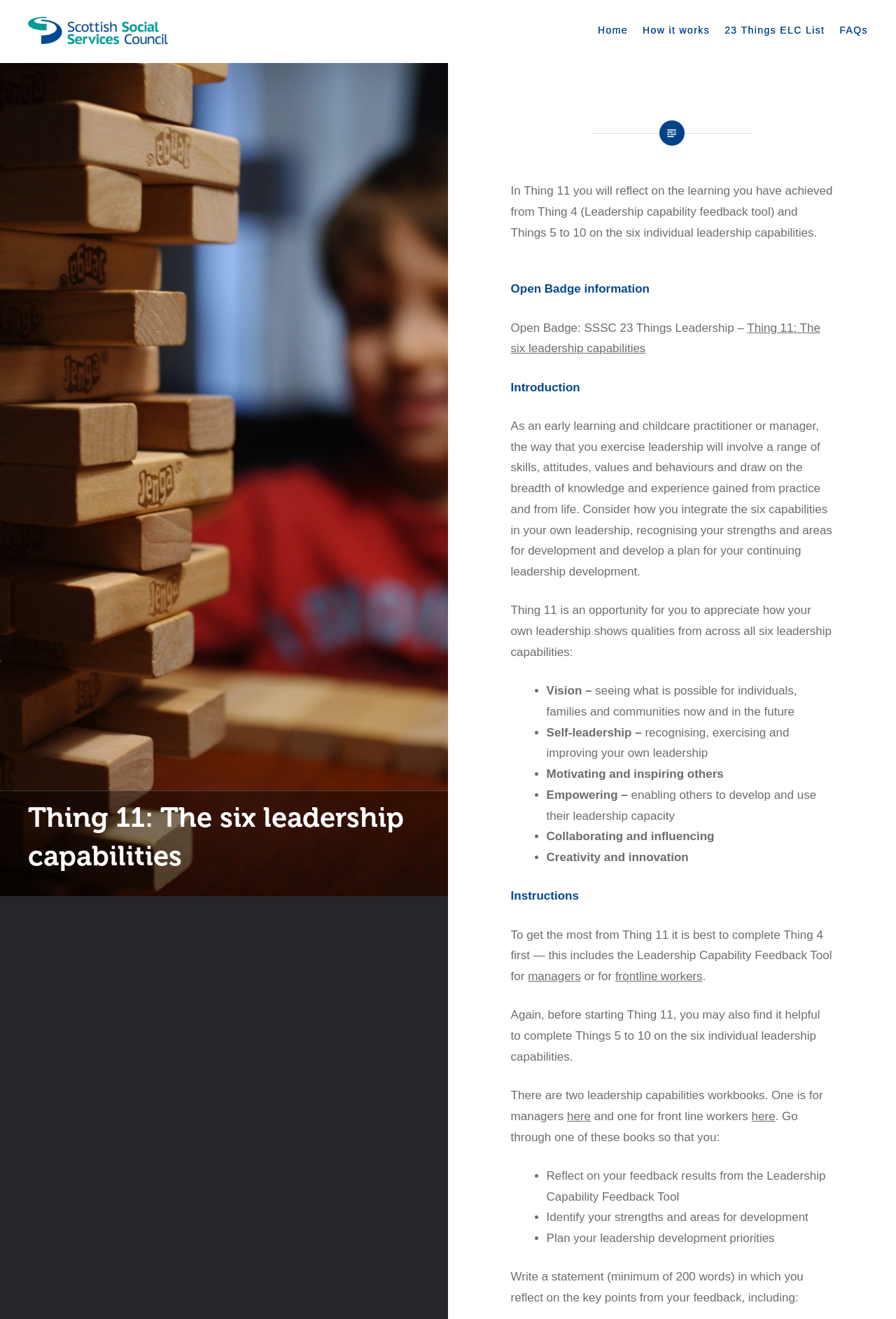Analyze the image and answer the question with as much detail as possible: 
What is the name of the leadership program?

I found the answer by looking at the heading element '23 Things ELC Leadership' which is a link and an image, indicating that it is the name of the program.